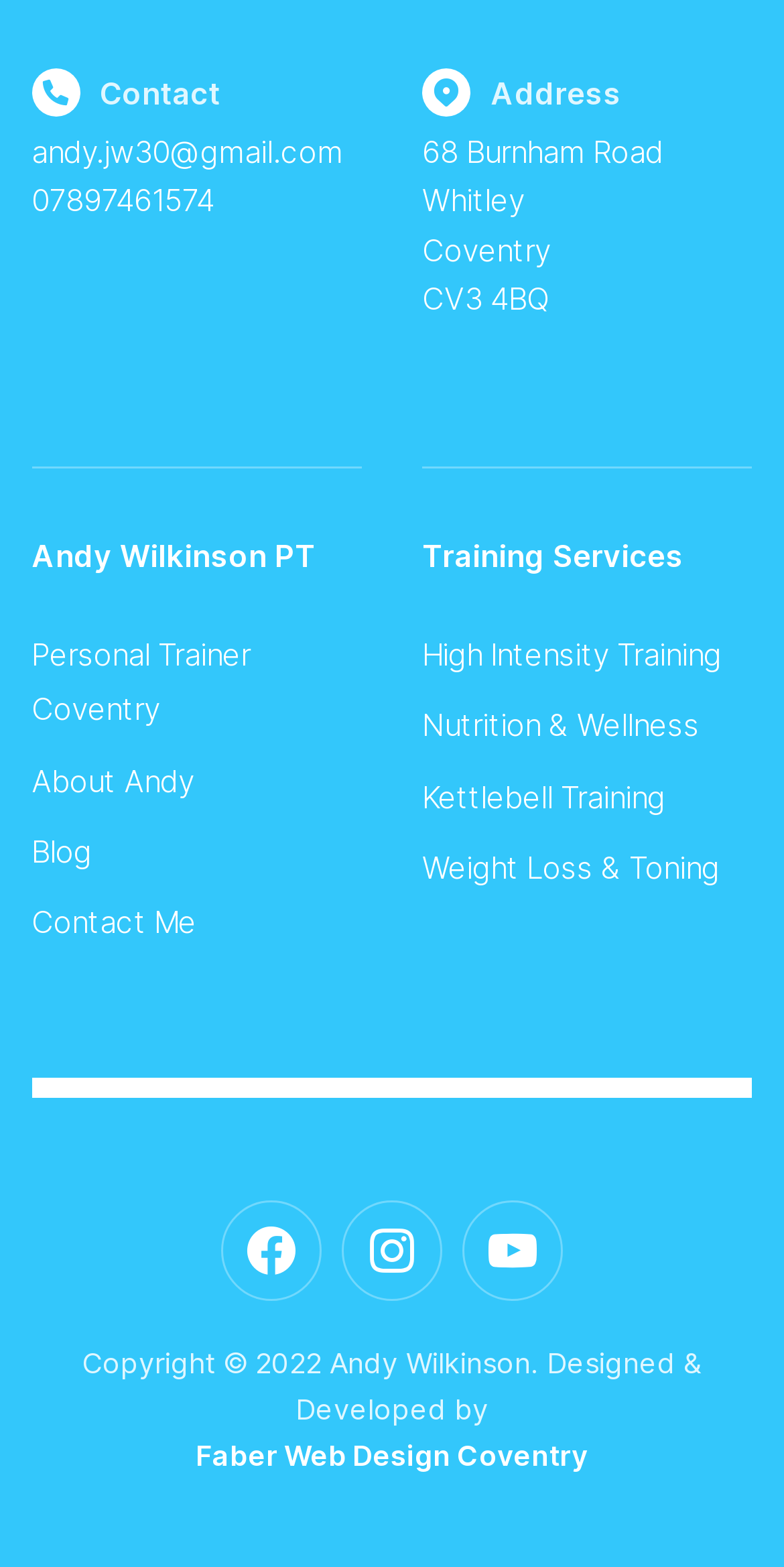How many training services are listed?
Please provide a detailed answer to the question.

I counted the number of link elements under the 'Training Services' section, which are 'High Intensity Training', 'Nutrition & Wellness', 'Kettlebell Training', 'Weight Loss & Toning', and found that there are 5 training services listed.